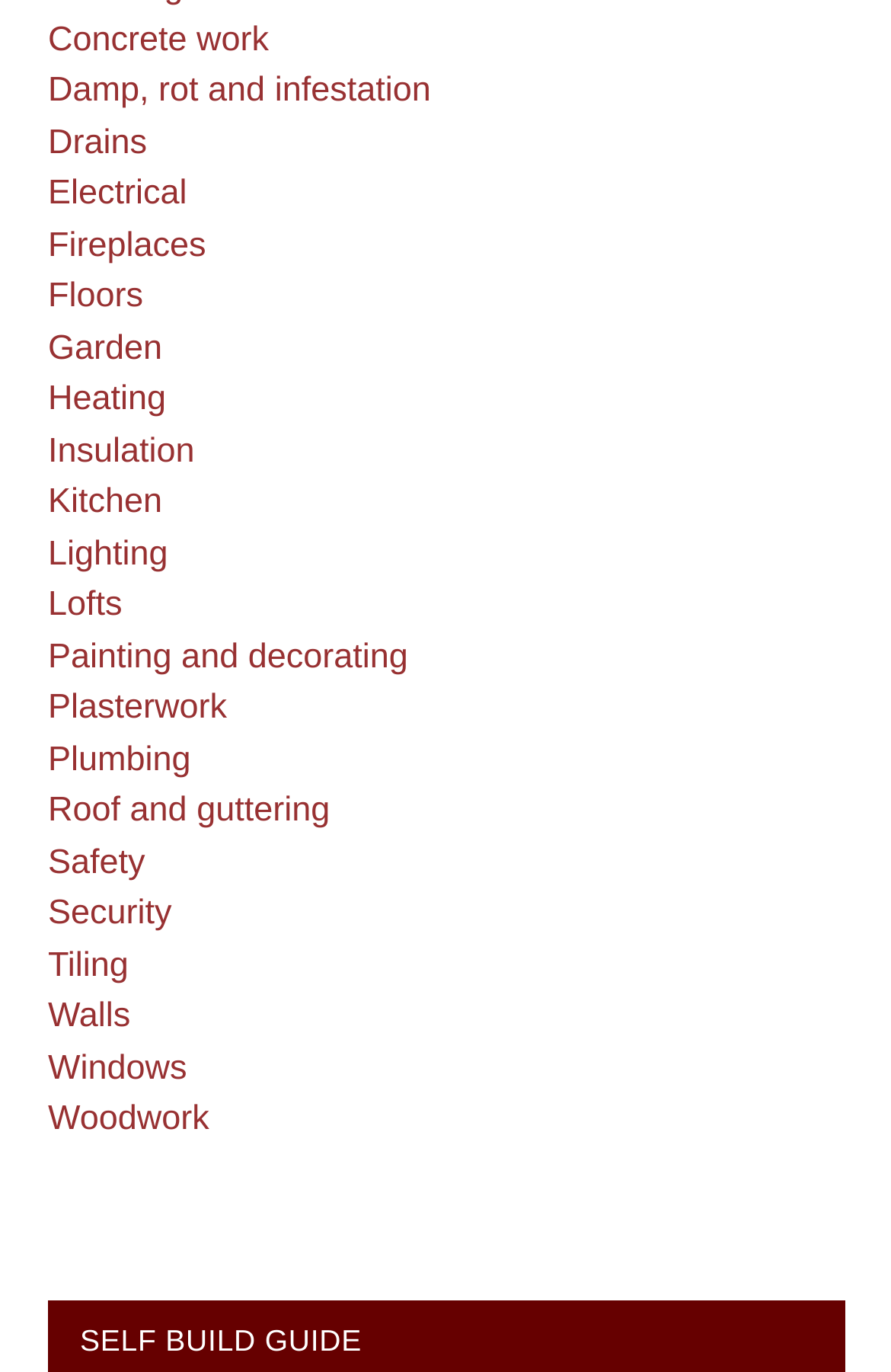What is the title of the guide on the webpage?
Please provide a comprehensive answer based on the contents of the image.

The heading 'SELF BUILD GUIDE' is displayed prominently on the webpage, suggesting that it is the title of the guide.